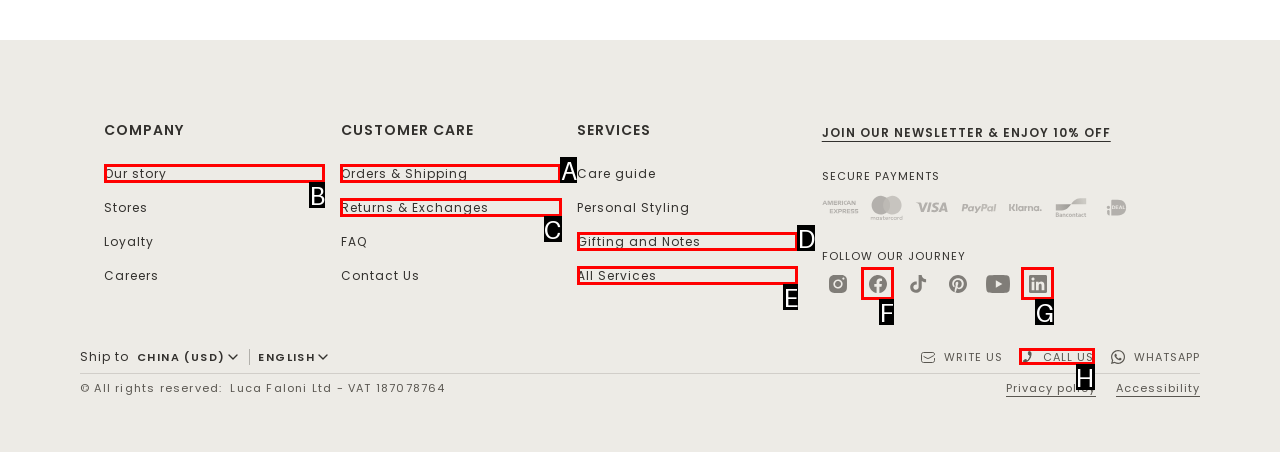Tell me which one HTML element I should click to complete the following instruction: View 'Orders & Shipping'
Answer with the option's letter from the given choices directly.

A